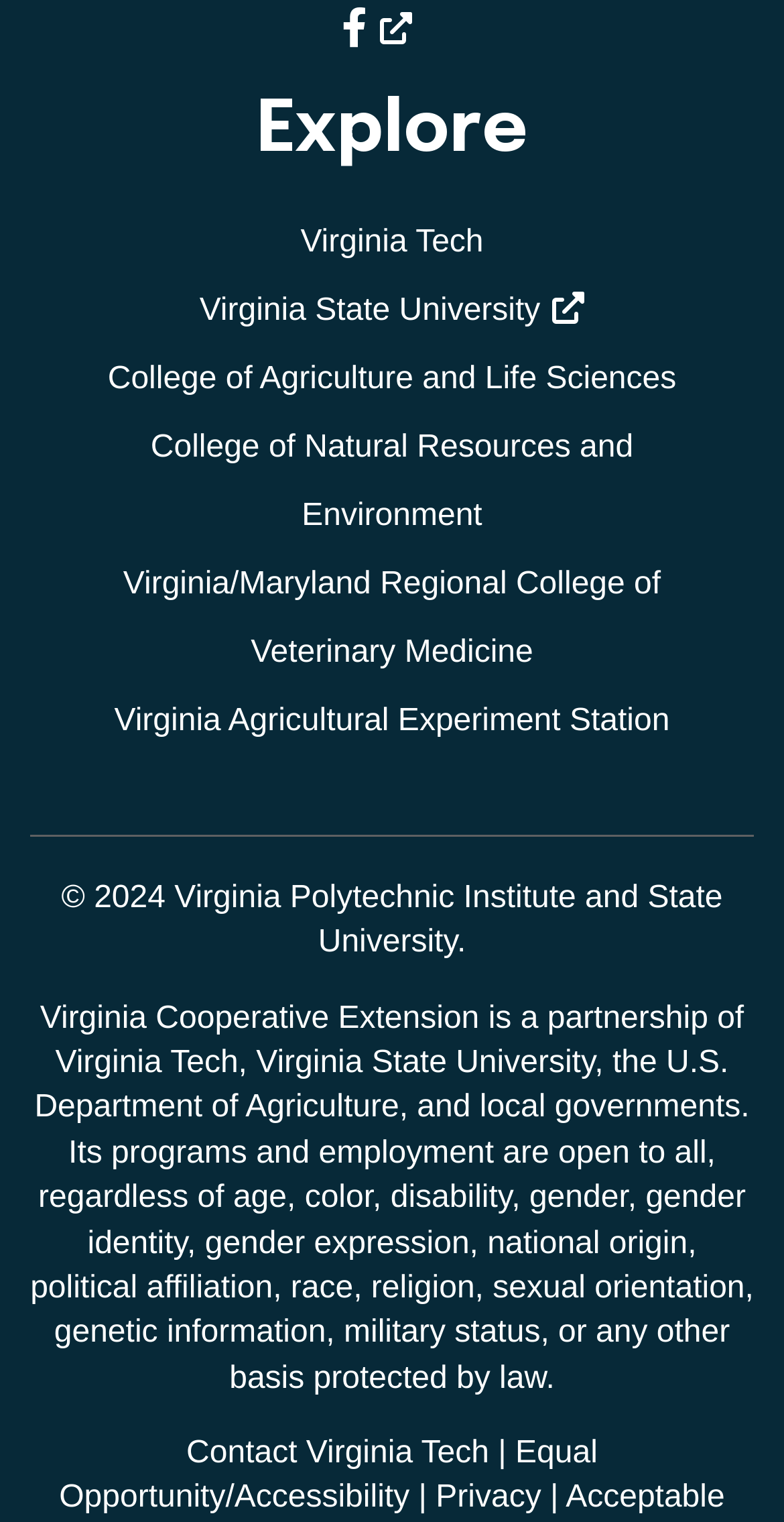How many colleges are listed?
Based on the image, answer the question with a single word or brief phrase.

5